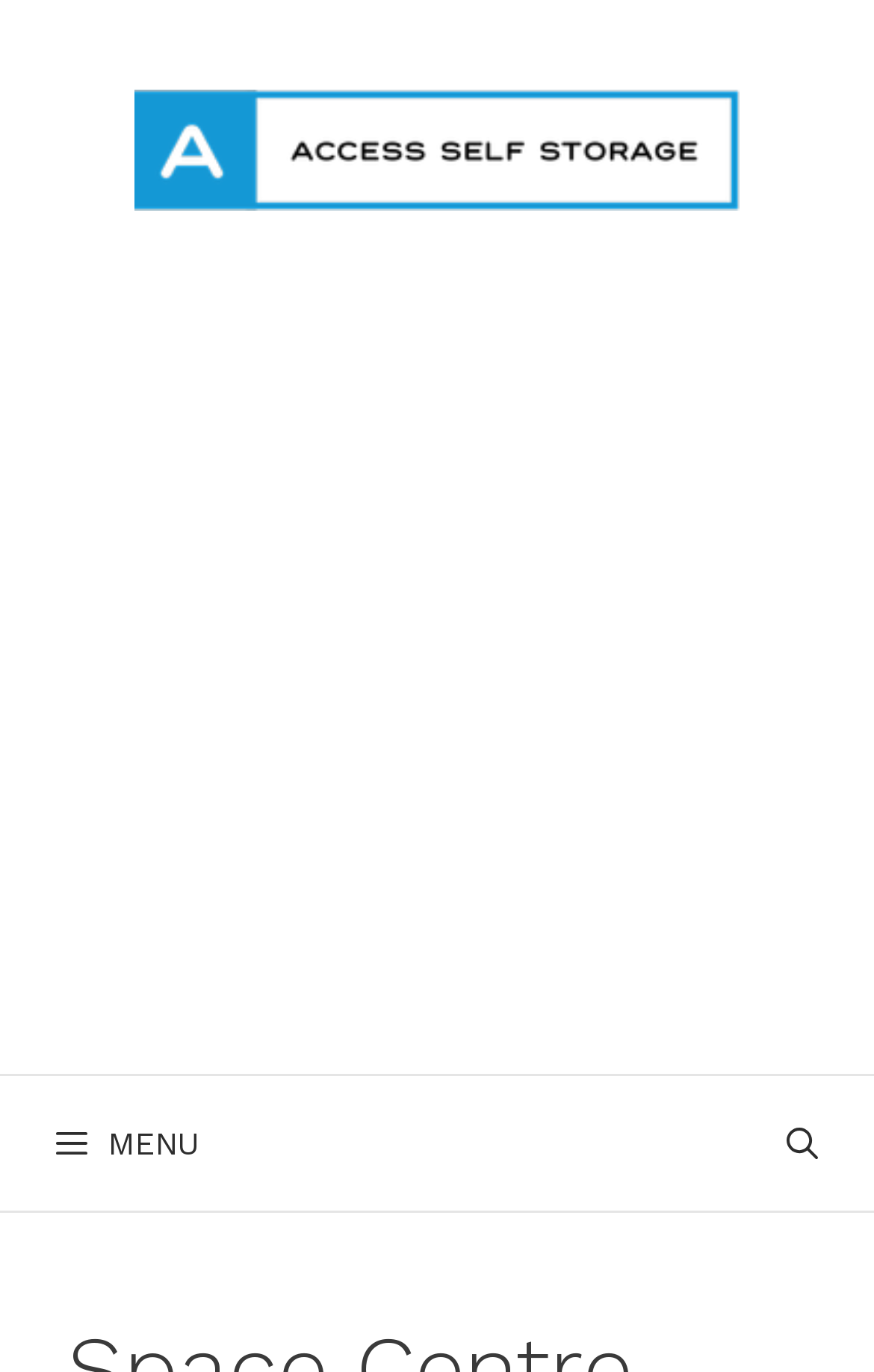Please reply to the following question with a single word or a short phrase:
What is located at the top of the webpage?

Banner